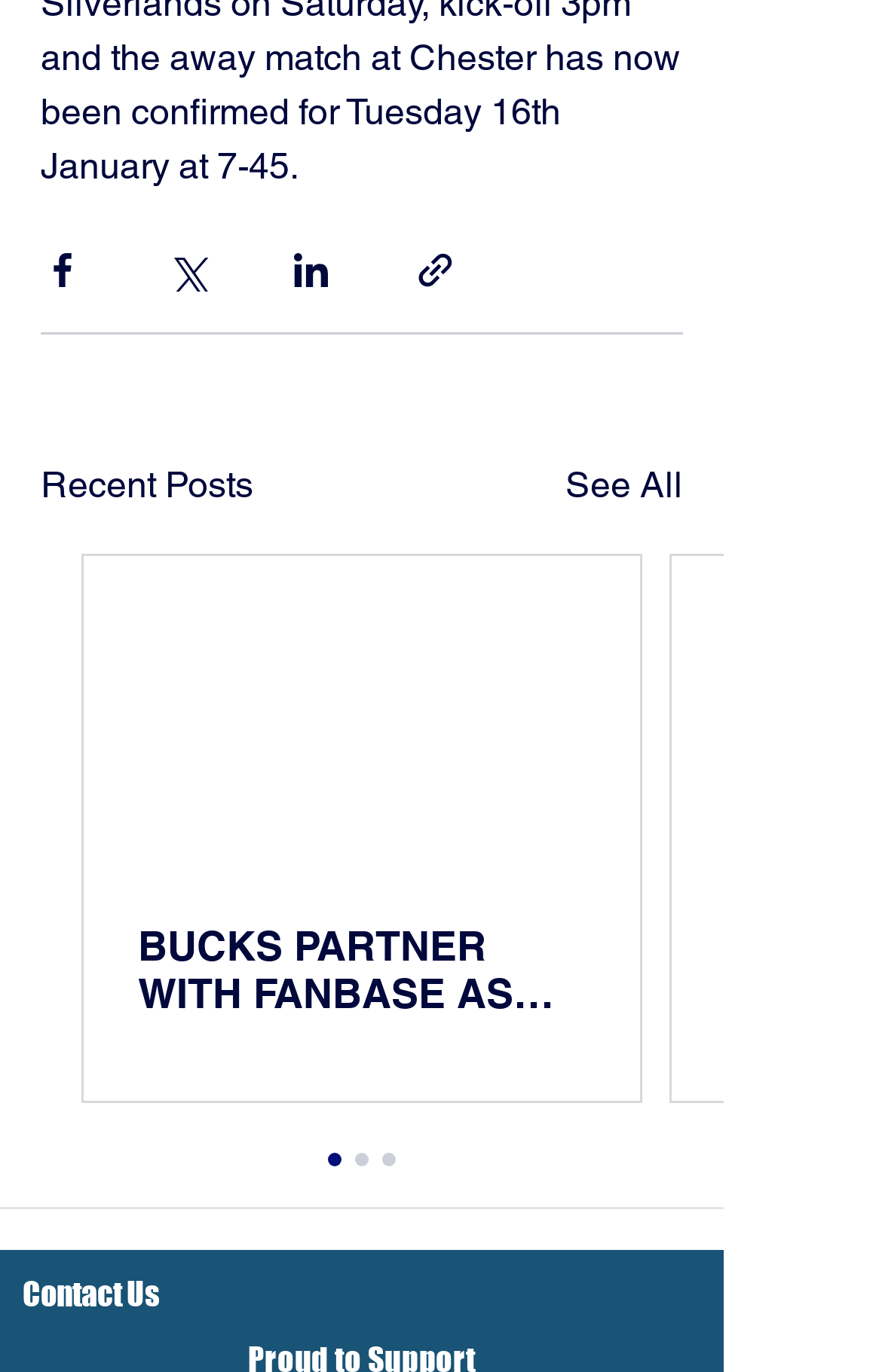Please locate the bounding box coordinates of the element that should be clicked to achieve the given instruction: "Share via link".

[0.469, 0.181, 0.518, 0.212]